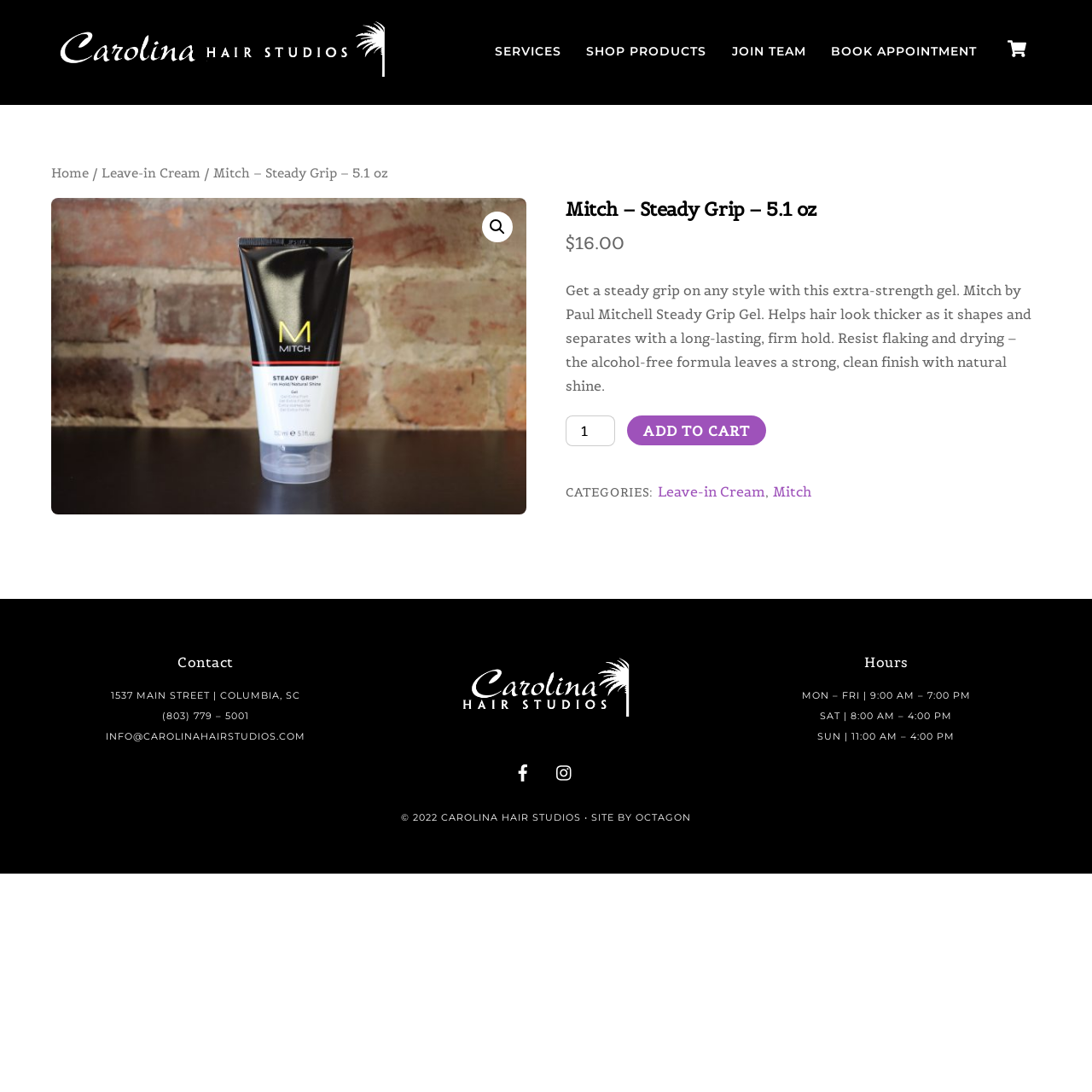What is the phone number of Carolina Hair Studios?
Carefully analyze the image and provide a detailed answer to the question.

The phone number of Carolina Hair Studios can be found in the contact information section at the bottom of the webpage, where it is stated as '(803) 779 – 5001'.